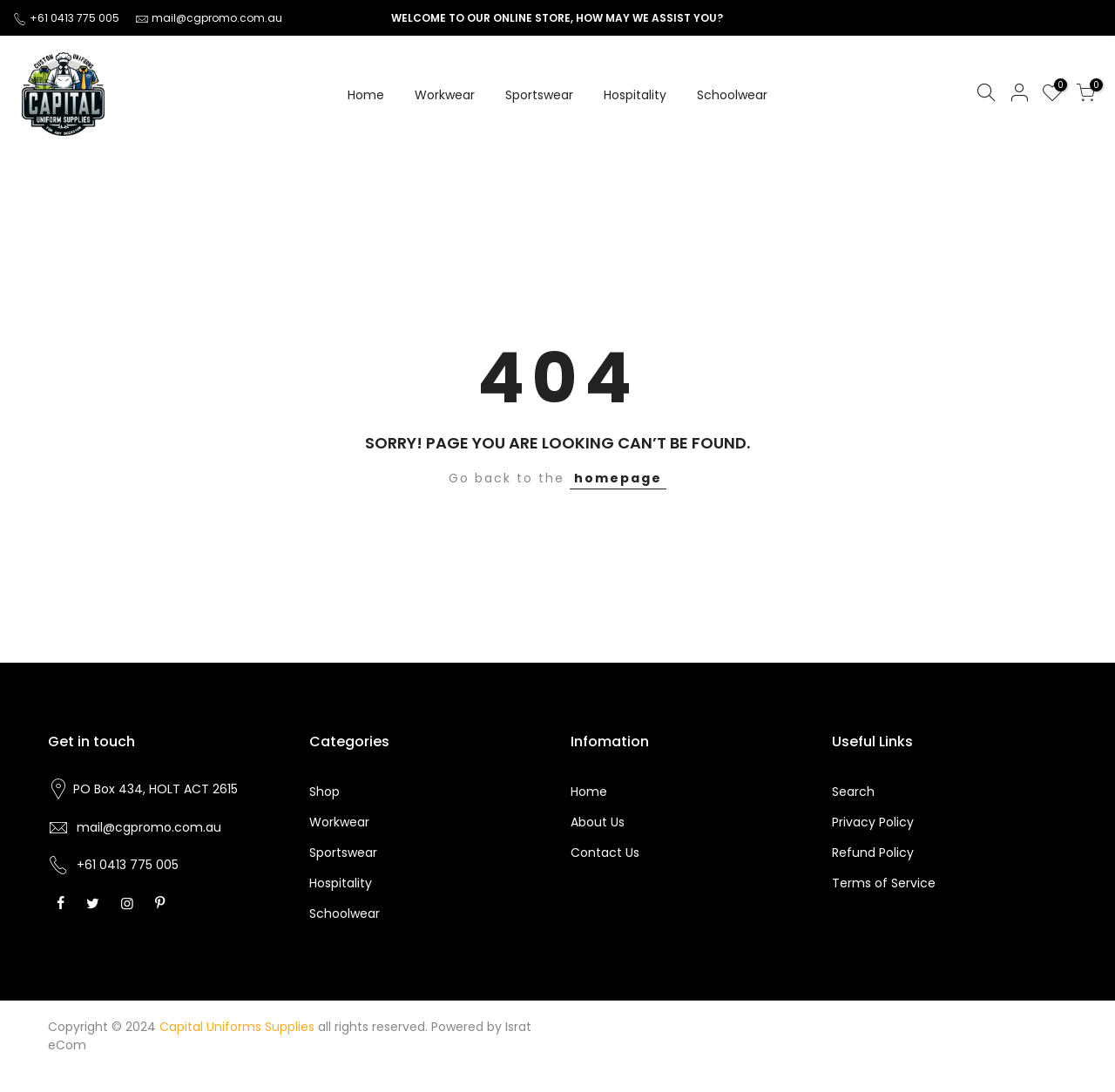Provide the bounding box coordinates of the HTML element this sentence describes: "Follow on Instagram". The bounding box coordinates consist of four float numbers between 0 and 1, i.e., [left, top, right, bottom].

[0.109, 0.817, 0.123, 0.836]